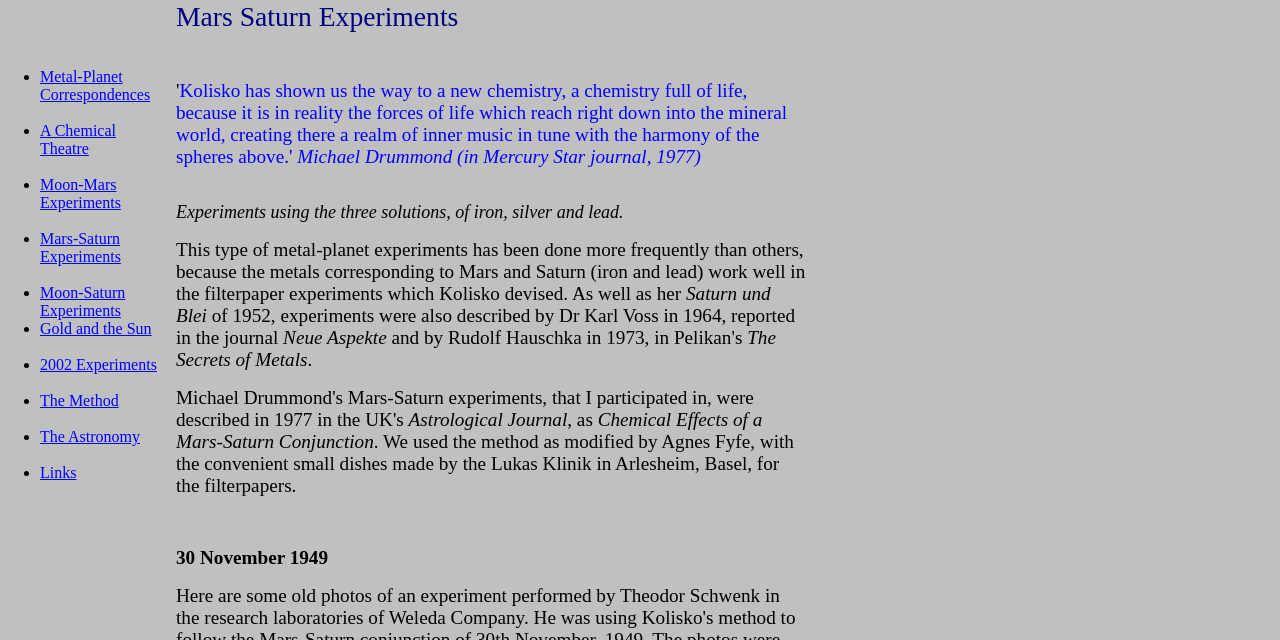Using the webpage screenshot, find the UI element described by A Chemical Theatre. Provide the bounding box coordinates in the format (top-left x, top-left y, bottom-right x, bottom-right y), ensuring all values are floating point numbers between 0 and 1.

[0.031, 0.191, 0.091, 0.245]